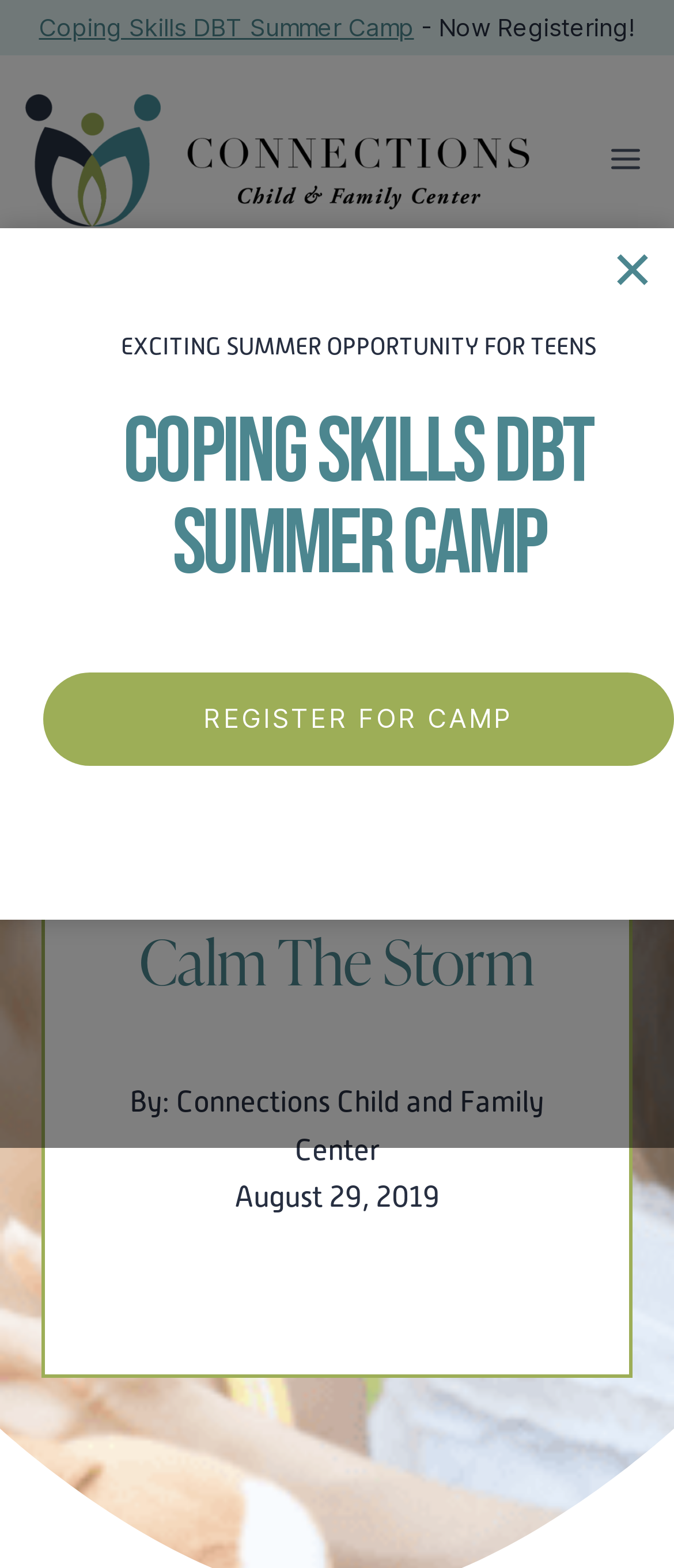Produce an extensive caption that describes everything on the webpage.

This webpage is about panic attacks in children and ways parents can help. At the top left, there is a logo with the words "eds" repeated, accompanied by a link to the logo. To the right of the logo, there is a button to open the menu. Below the logo, there is a heading that reads "Panic Attacks In Children: 3 Ways Parents Can Help Calm The Storm". 

Underneath the heading, there is a text that reads "By: Connections Child and Family Center" and a date "August 29, 2019". On the top right, there is a section that promotes a summer camp for teens, with a heading "COPING SKILLS DBT SUMMER CAMP" and a link to "REGISTER FOR CAMP". 

There is also a button to close this section. Below this section, there is a link to "Coping Skills DBT Summer Camp" and a text that reads "Now Registering!". At the bottom right, there is a button to scroll to the top of the page. The webpage also contains an iframe, which is a section that displays content from another source.